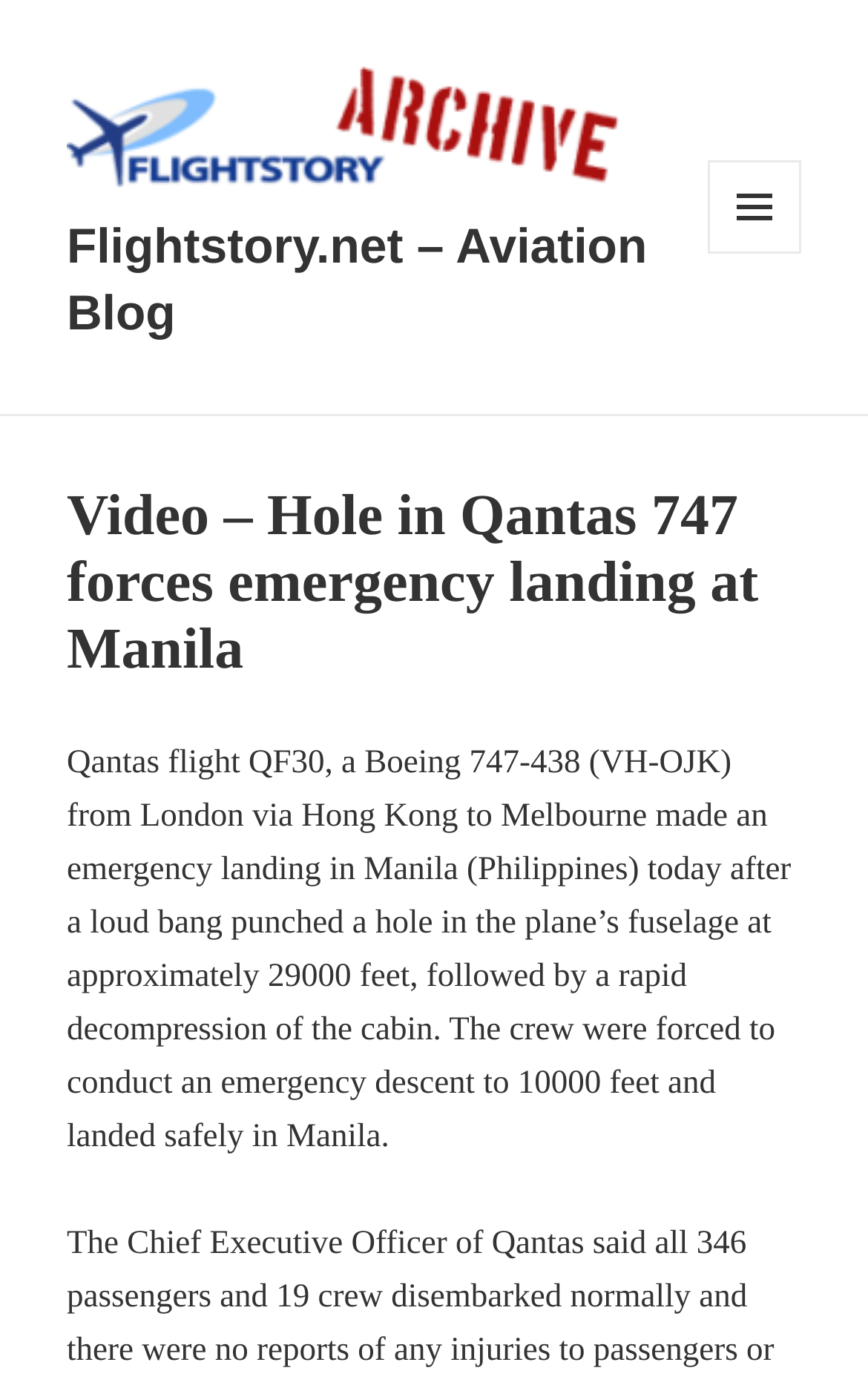What was the altitude when the plane experienced a rapid decompression?
Please use the visual content to give a single word or phrase answer.

29000 feet